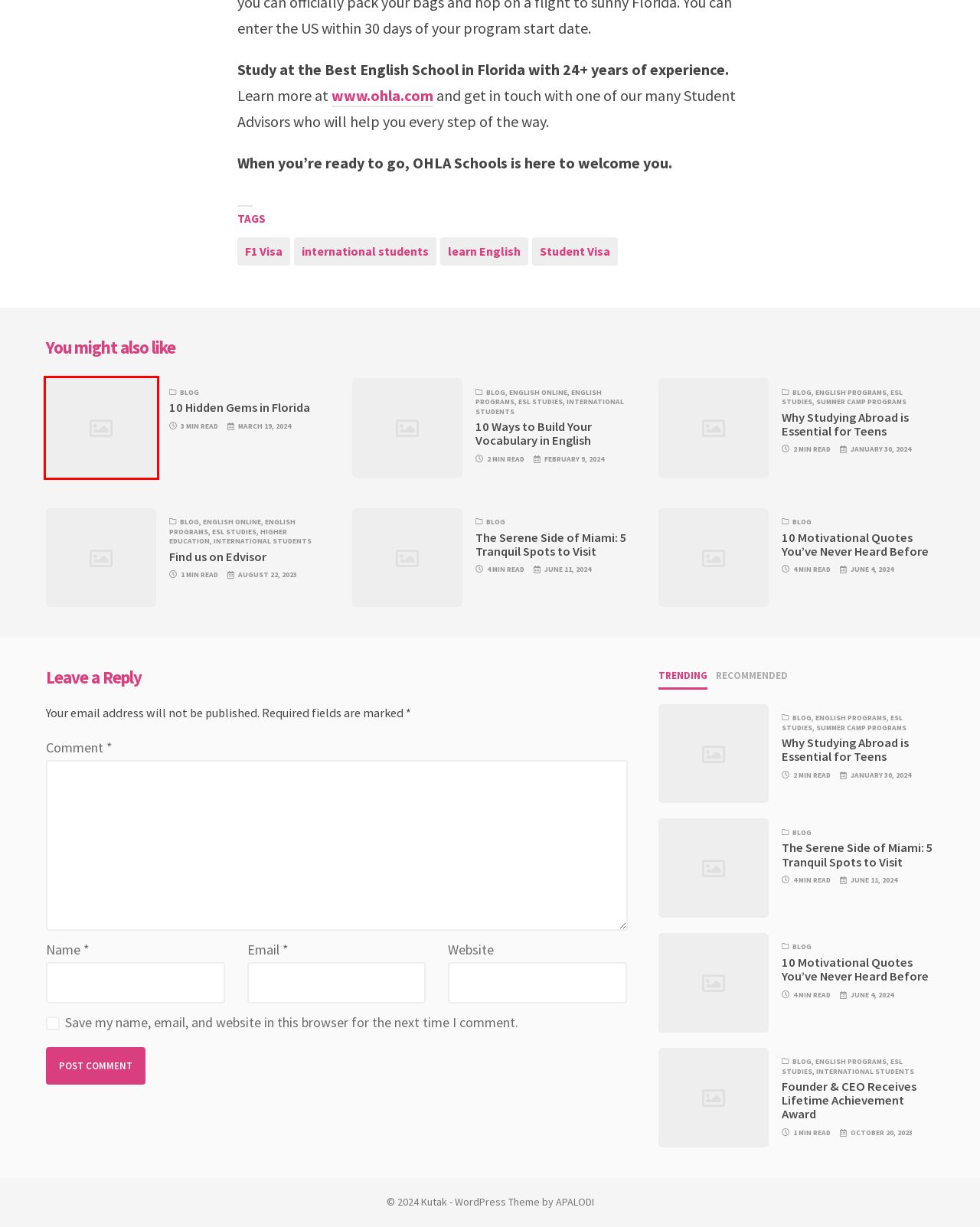Analyze the screenshot of a webpage that features a red rectangle bounding box. Pick the webpage description that best matches the new webpage you would see after clicking on the element within the red bounding box. Here are the candidates:
A. The Serene Side of Miami: 5 Tranquil Spots to Visit - blog.ohla.com
B. international students Archives - blog.ohla.com
C. 10 Ways to Build Your Vocabulary in English - blog.ohla.com
D. Learn English in Florida | OHLA
E. English Online Archives - blog.ohla.com
F. 10 Hidden Gems in Florida - blog.ohla.com
G. Founder & CEO Receives Lifetime Achievement Award - blog.ohla.com
H. Why Studying Abroad is Essential for Teens - blog.ohla.com

F